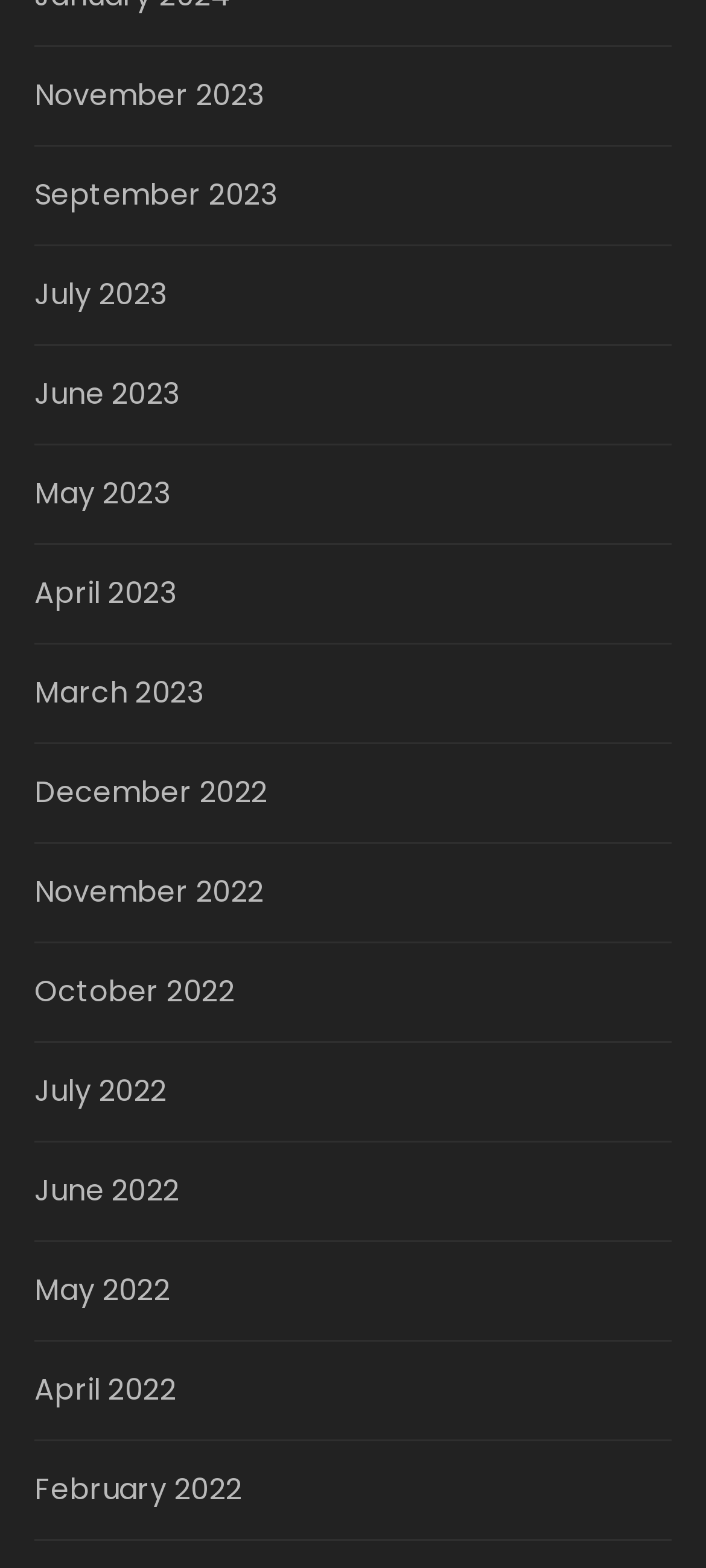Extract the bounding box for the UI element that matches this description: "July 2023".

[0.048, 0.174, 0.771, 0.202]